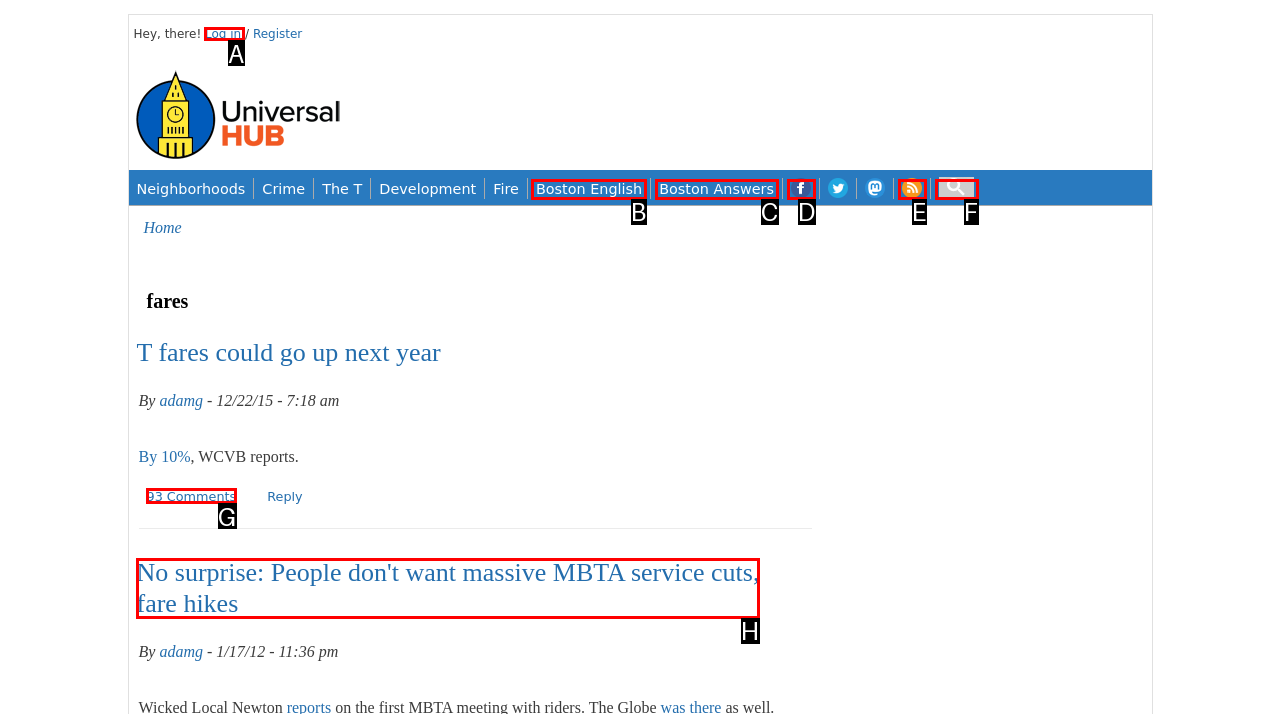Point out the letter of the HTML element you should click on to execute the task: Log in
Reply with the letter from the given options.

A